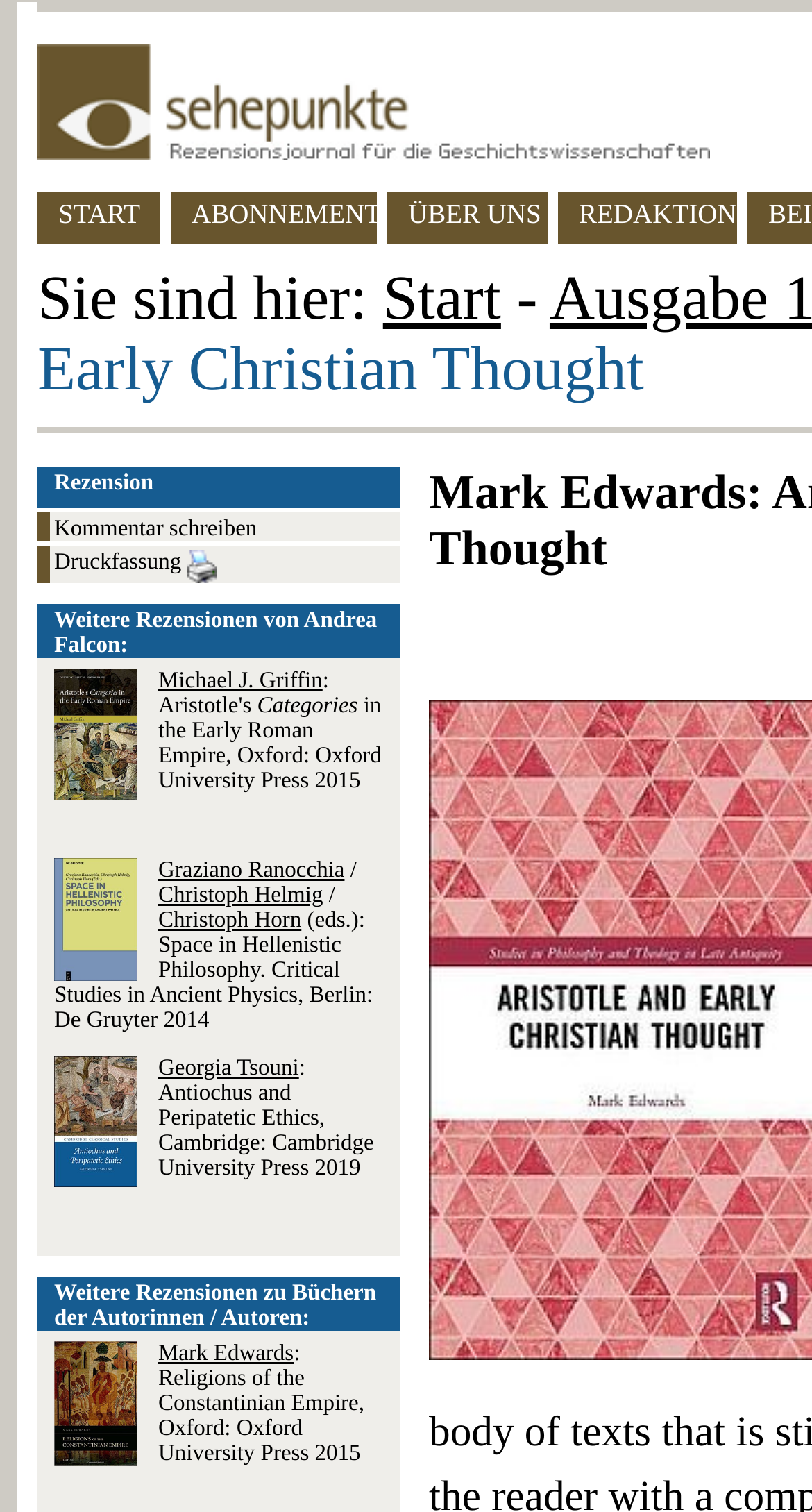Indicate the bounding box coordinates of the clickable region to achieve the following instruction: "Read the review of Religions of the Constantinian Empire."

[0.195, 0.887, 0.449, 0.97]